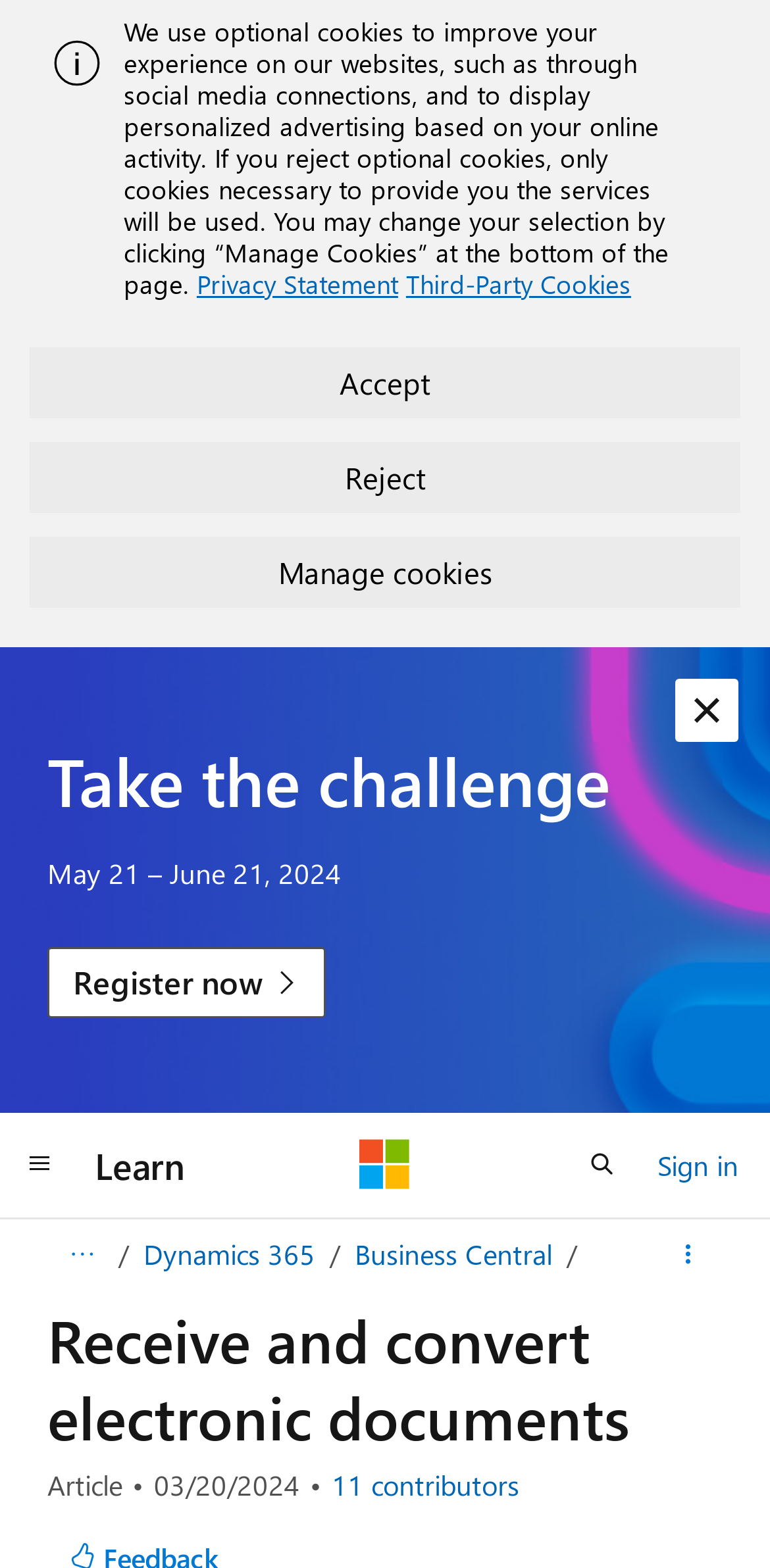Refer to the element description Learn and identify the corresponding bounding box in the screenshot. Format the coordinates as (top-left x, top-left y, bottom-right x, bottom-right y) with values in the range of 0 to 1.

[0.103, 0.719, 0.262, 0.766]